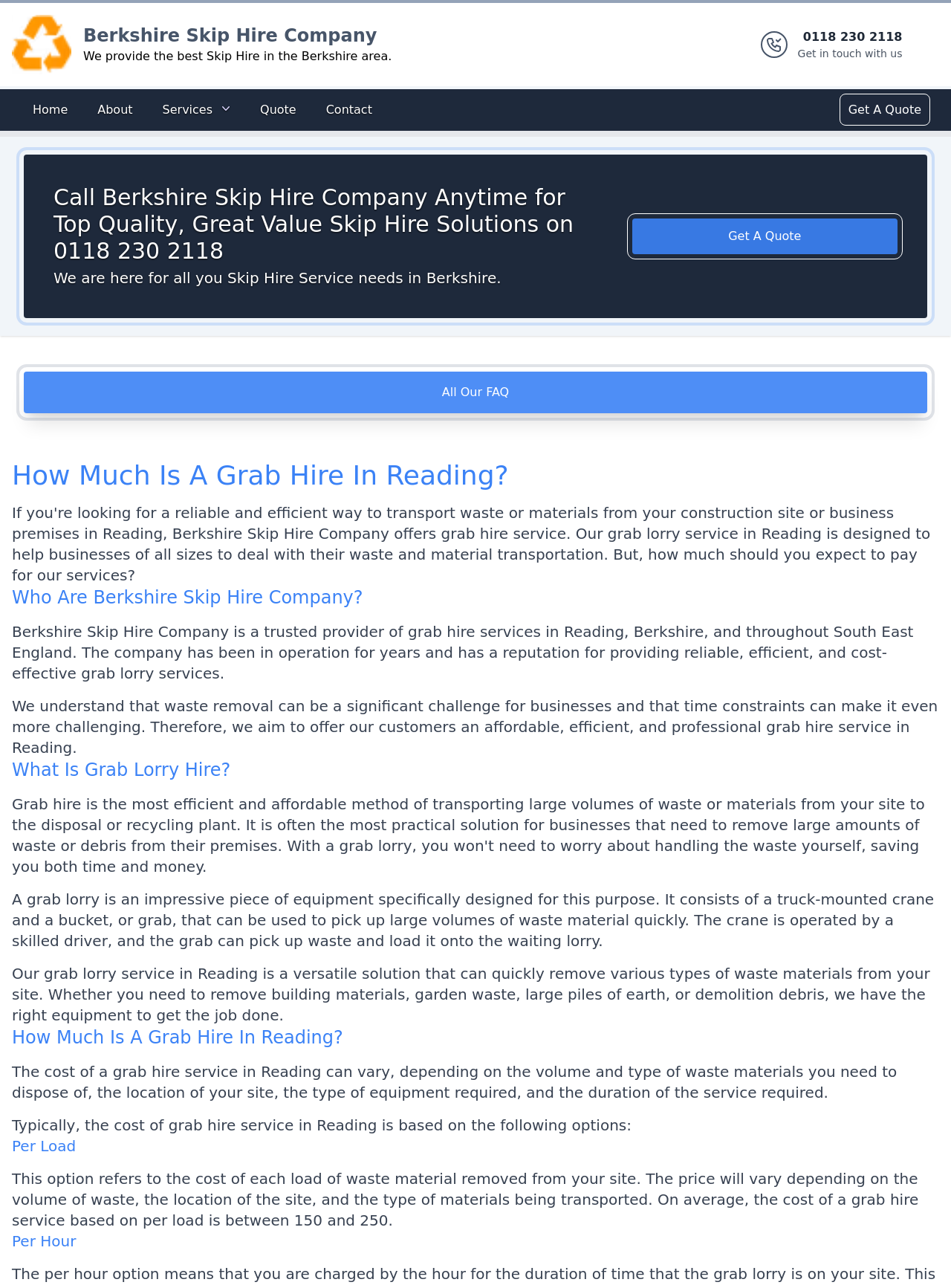Create a detailed summary of all the visual and textual information on the webpage.

The webpage is about Berkshire Skip Hire Company, a provider of grab hire services in Reading, Berkshire, and South East England. At the top of the page, there is a banner with the company's logo and a brief description of their services. Below the banner, there is a navigation menu with links to the company's homepage, about page, services, quote, and contact page.

The main content of the page is divided into several sections. The first section has a heading that reads "Call Berkshire Skip Hire Company Anytime for Top Quality, Great Value Skip Hire Solutions" and a brief description of the company's services. Below this section, there is a call-to-action button to get a quote.

The next section has a heading that reads "How Much Is A Grab Hire In Reading?" and provides detailed information about the company's grab hire services, including what a grab lorry is, how it works, and the benefits of using their services. This section also includes several subheadings, such as "Who Are Berkshire Skip Hire Company?", "What Is Grab Lorry Hire?", and "How Much Is A Grab Hire In Reading?", which provide more specific information about the company and their services.

Throughout the page, there are several links to other pages on the website, including a link to the company's FAQ page and a link to get a quote. There are also several images on the page, including the company's logo and a small icon in the top-right corner of the page.

Overall, the webpage is well-organized and easy to navigate, with clear headings and concise descriptions of the company's services.